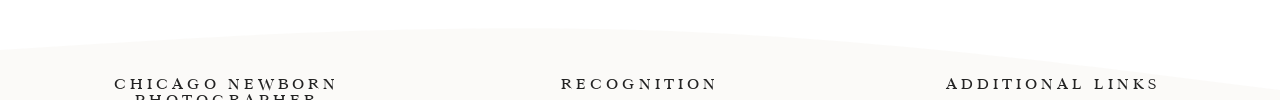Explain the image in a detailed way.

This image features a section of a webpage dedicated to Abigail Joyce & Team, highlighting services related to photography, particularly focusing on maternity, newborn, family, and child sessions in the Chicago area. The words "CHICAGO NEWBORN PHOTOGRAPHER" prominently displayed suggest a specialization in capturing moments for new families. Nearby, there are headings for "RECOGNITION" and "ADDITIONAL LINKS," indicating areas for user engagement and further exploration of offerings. This section is designed to attract potential clients seeking professional photography services, combining appealing aesthetics with informative content.